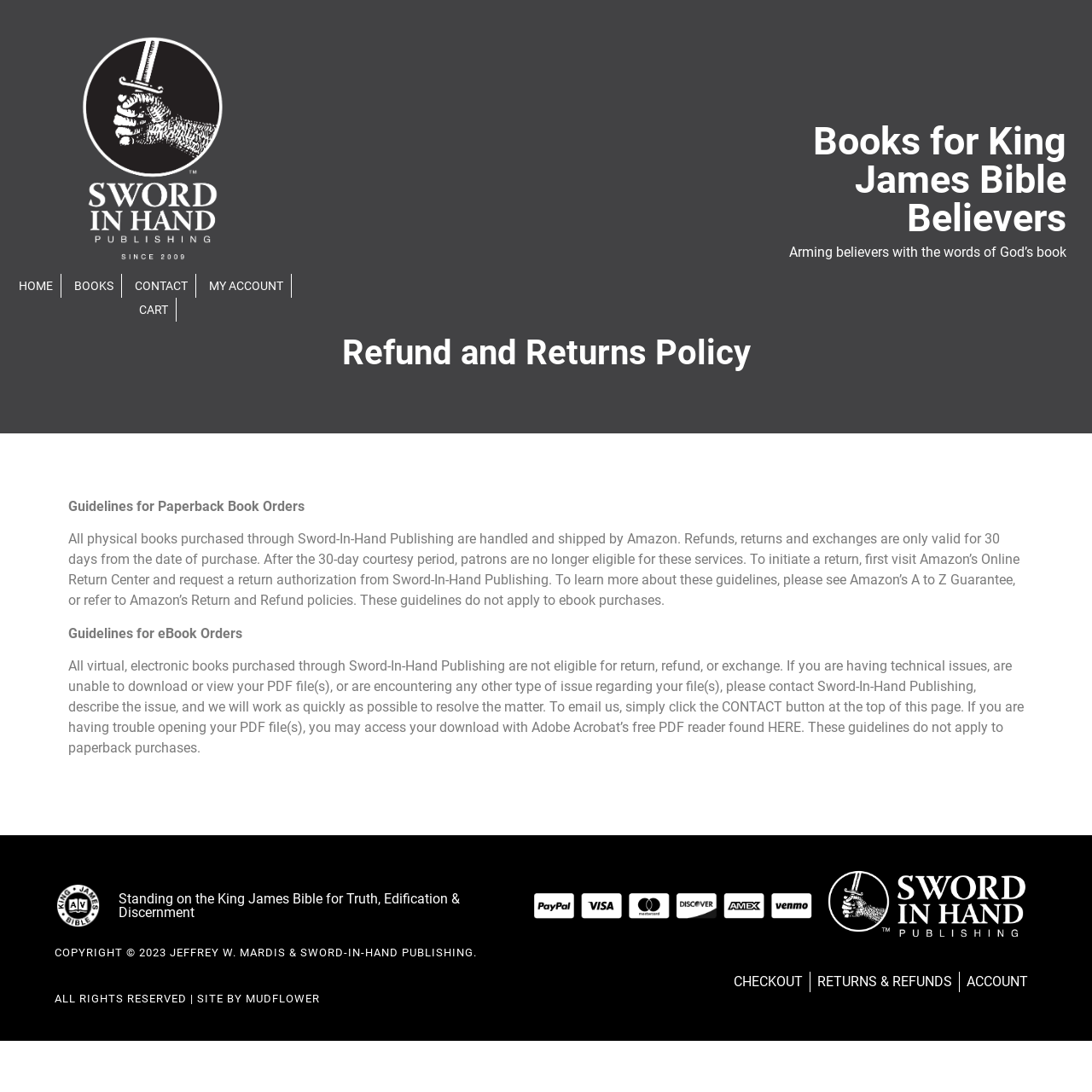What is the name of the company that designed the website?
Please ensure your answer to the question is detailed and covers all necessary aspects.

The name of the company that designed the website is mentioned at the bottom of the webpage, in the section 'COPYRIGHT © 2023 JEFFREY W. MARDIS & SWORD-IN-HAND PUBLISHING. ALL RIGHTS RESERVED | SITE BY MUDFLOWER'.